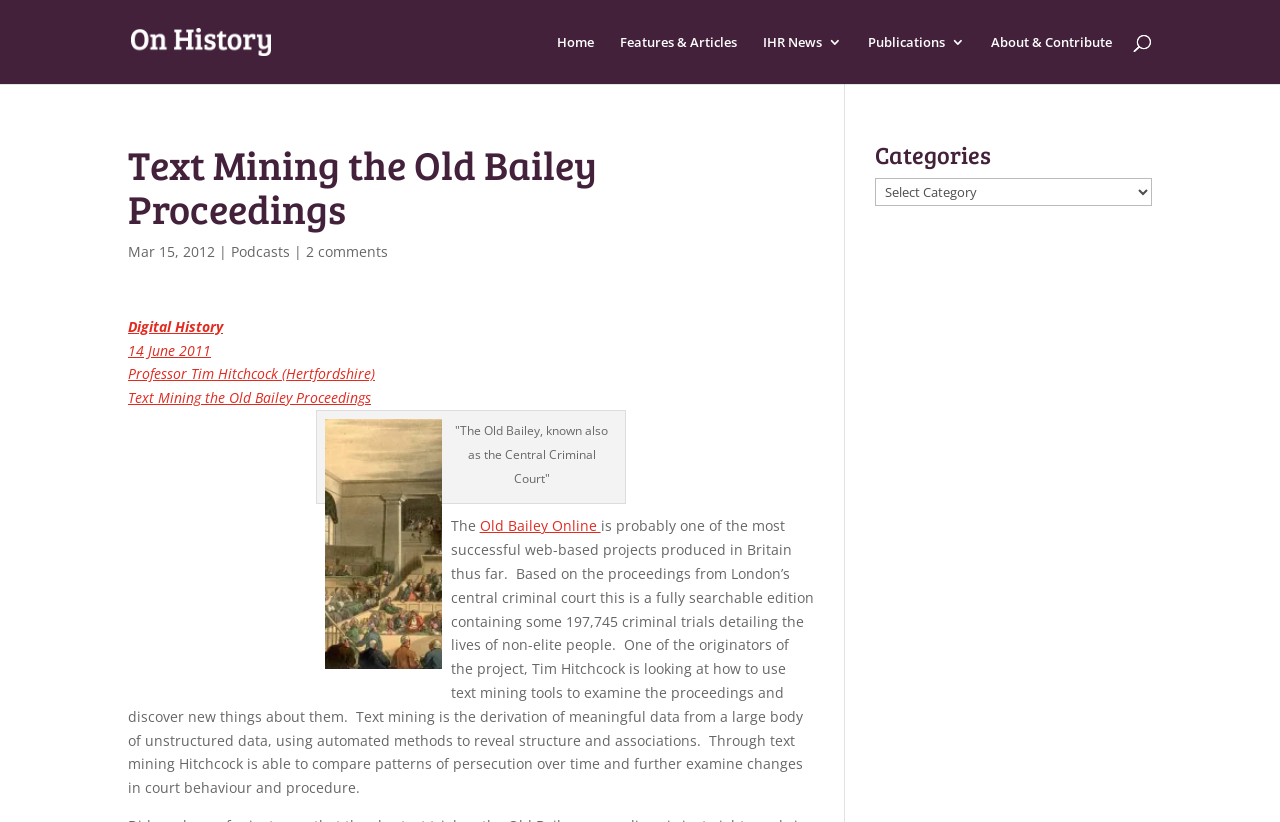What is the purpose of text mining in the Old Bailey Online project?
Refer to the image and respond with a one-word or short-phrase answer.

To examine the proceedings and discover new things